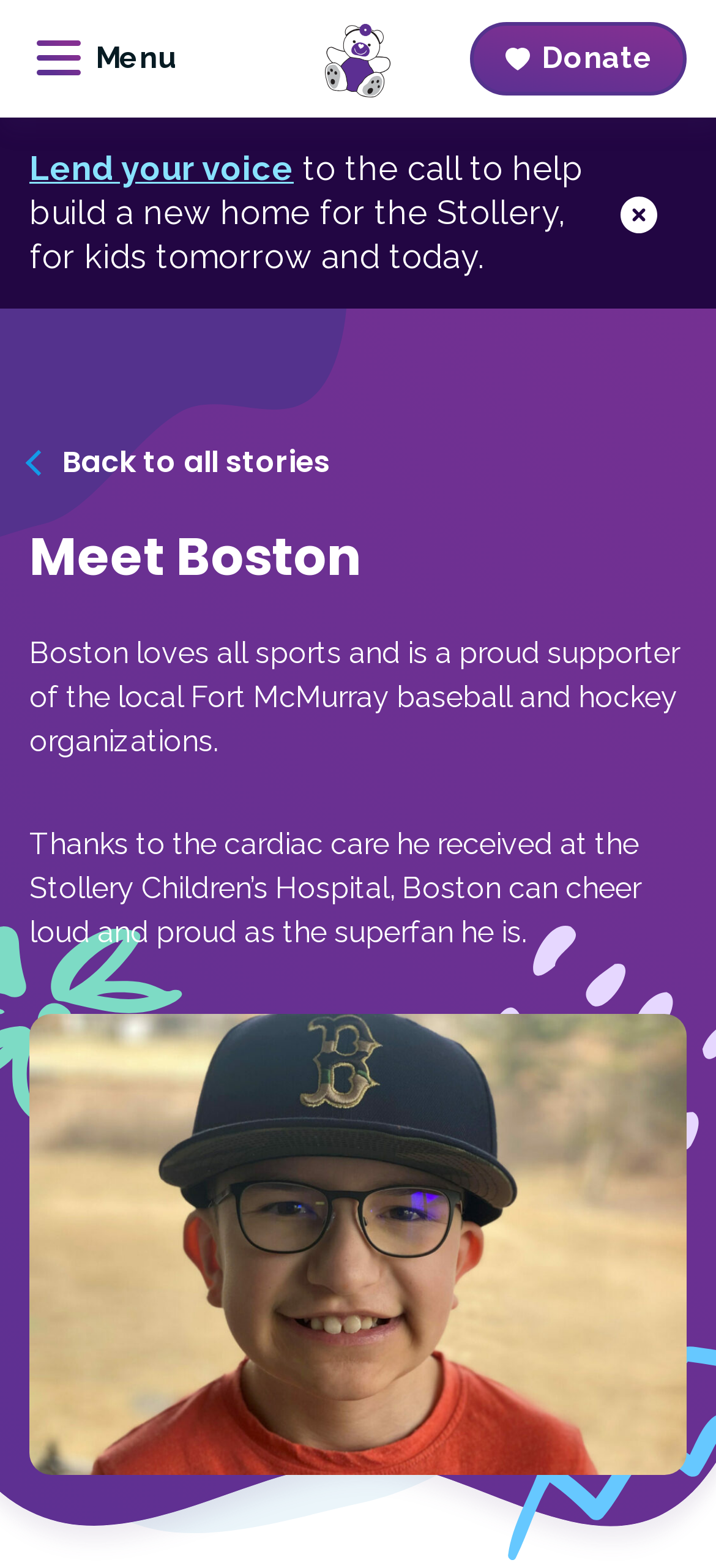Carefully examine the image and provide an in-depth answer to the question: What is Boston's favorite sport?

Based on the text 'Boston loves all sports and is a proud supporter of the local Fort McMurray baseball and hockey organizations.', we can infer that Boston's favorite sports are baseball and hockey.